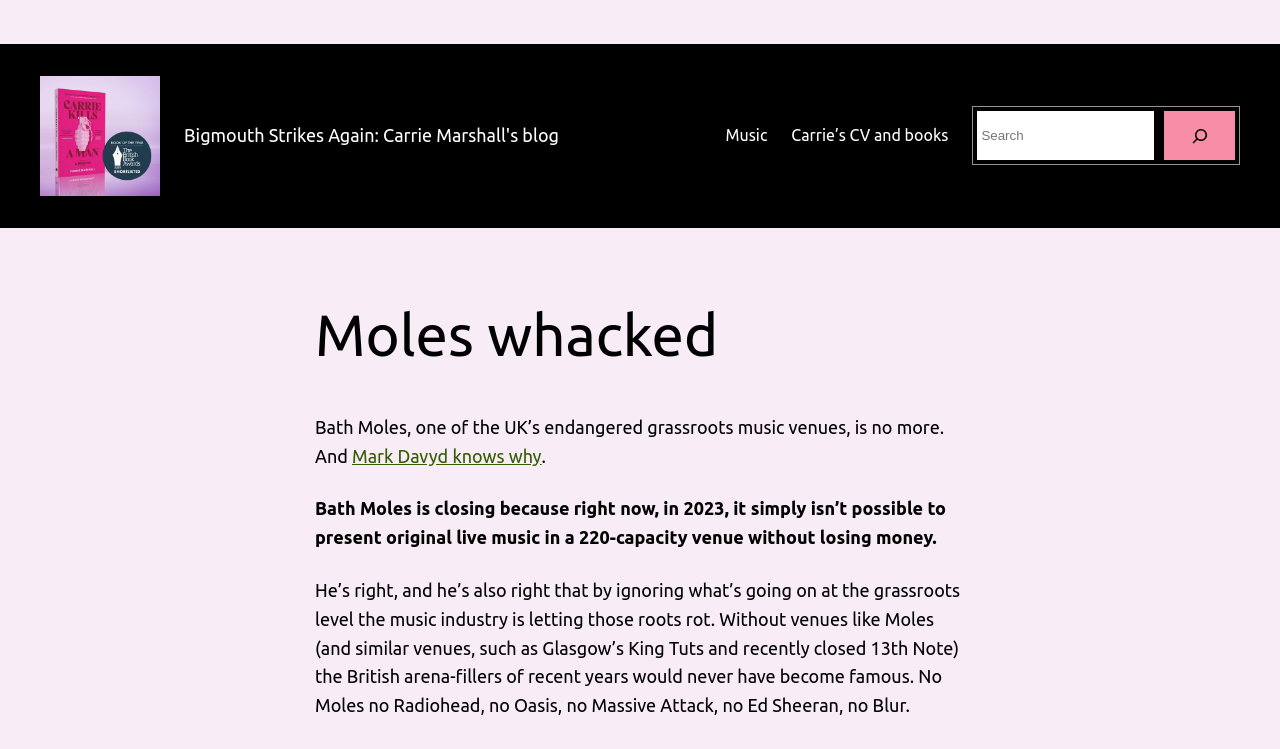Answer the following query with a single word or phrase:
What is the name of the blog?

Bigmouth Strikes Again